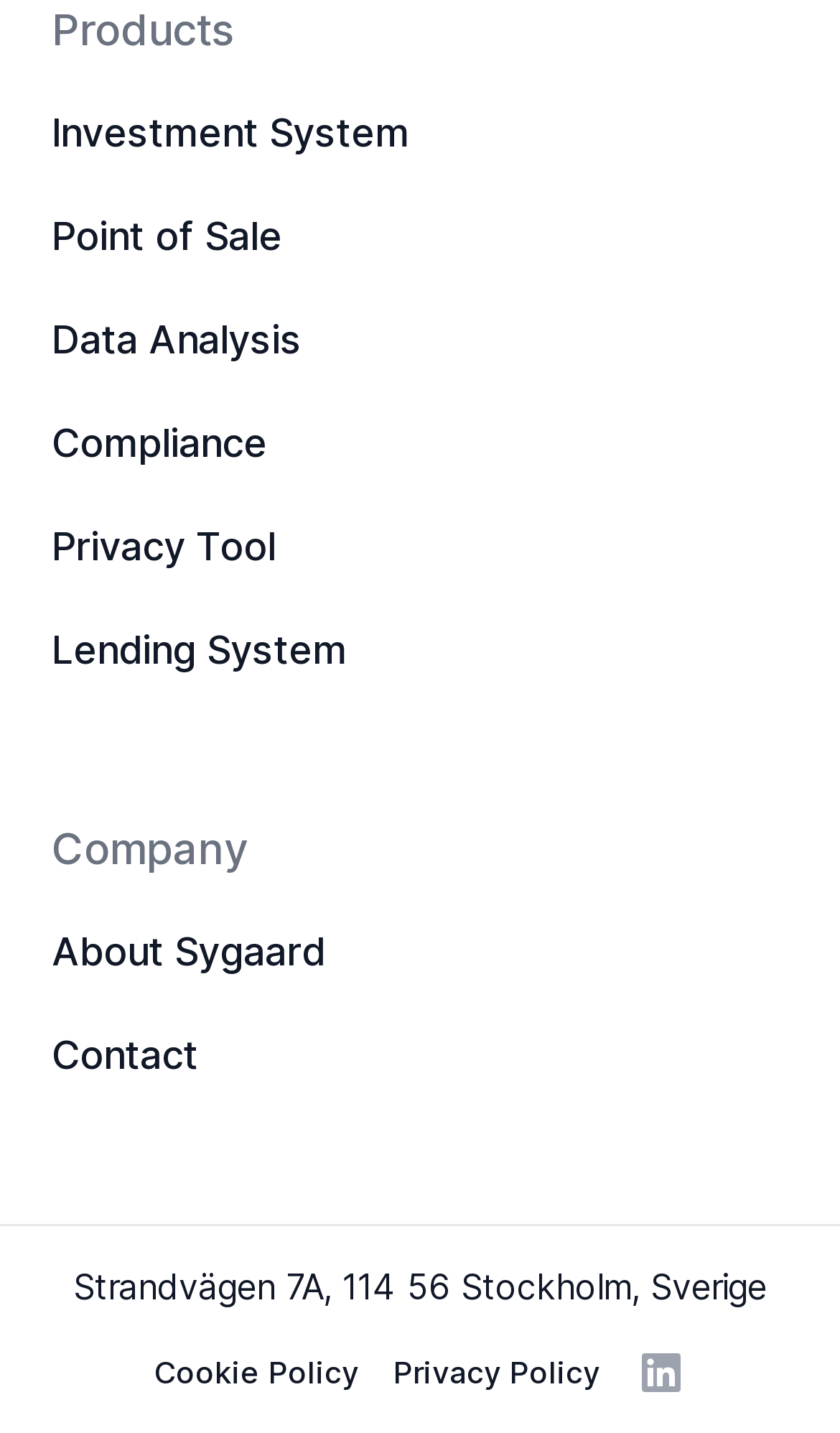Determine the bounding box coordinates (top-left x, top-left y, bottom-right x, bottom-right y) of the UI element described in the following text: Point of Sale

[0.062, 0.144, 0.487, 0.186]